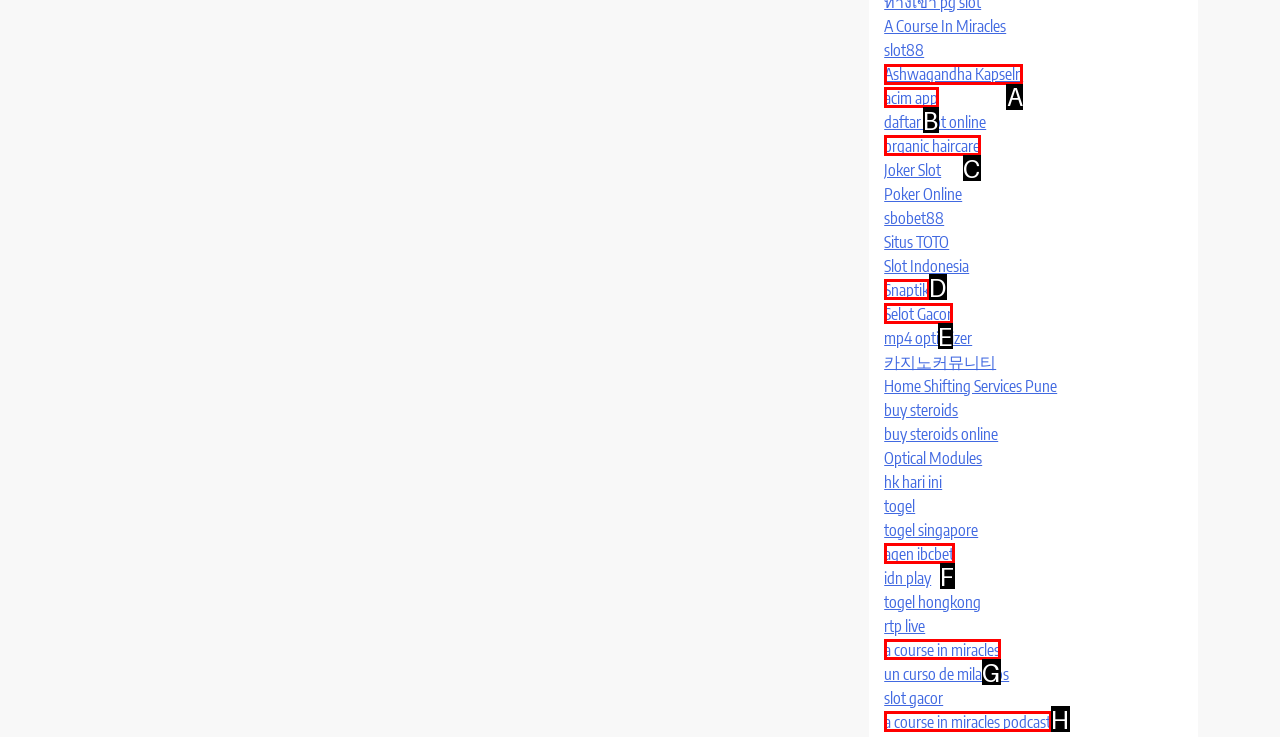To complete the instruction: Learn about Ashwagandha Kapseln, which HTML element should be clicked?
Respond with the option's letter from the provided choices.

A